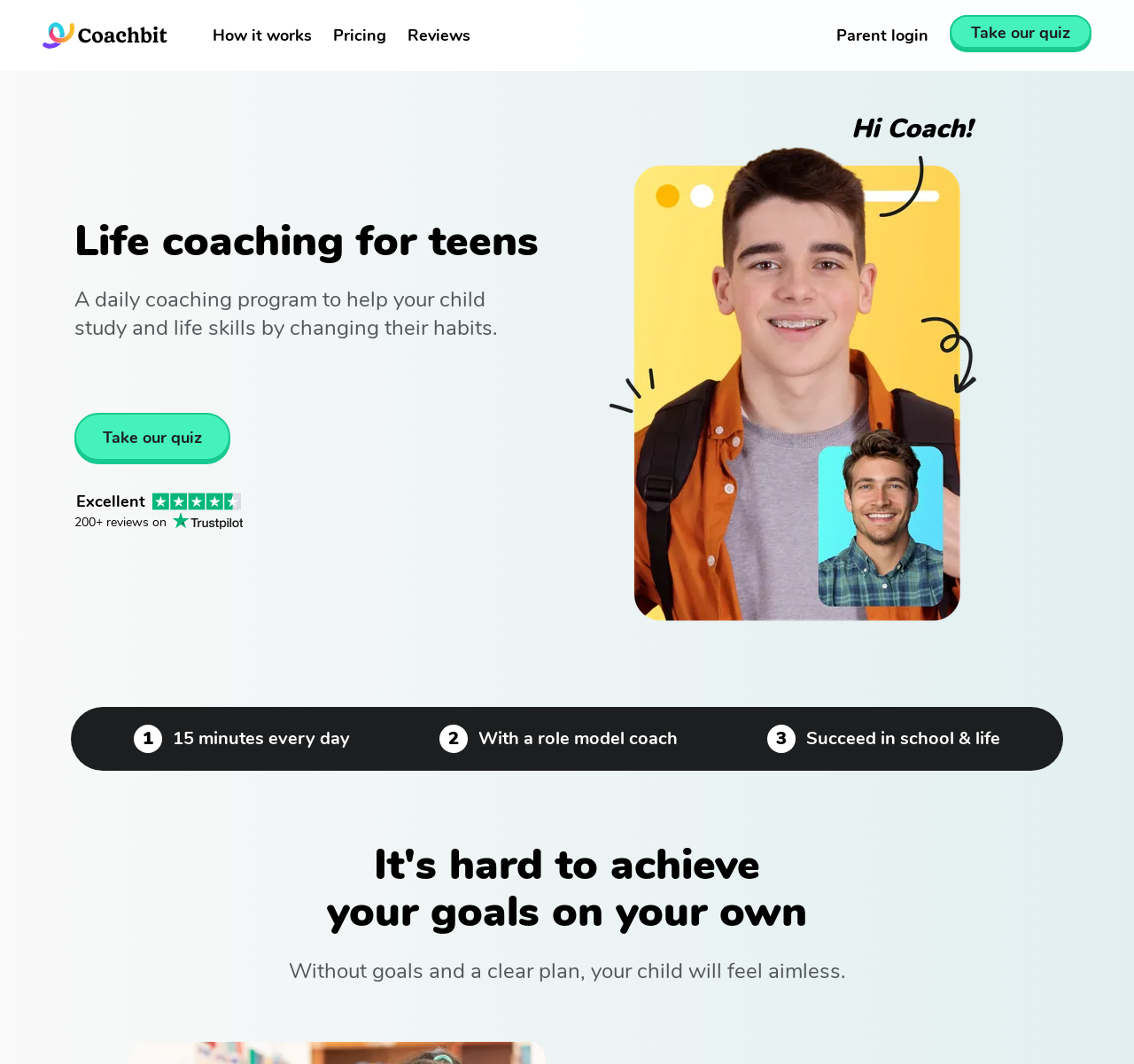Provide a one-word or one-phrase answer to the question:
What is the position of the 'Take our quiz' link?

Top right corner